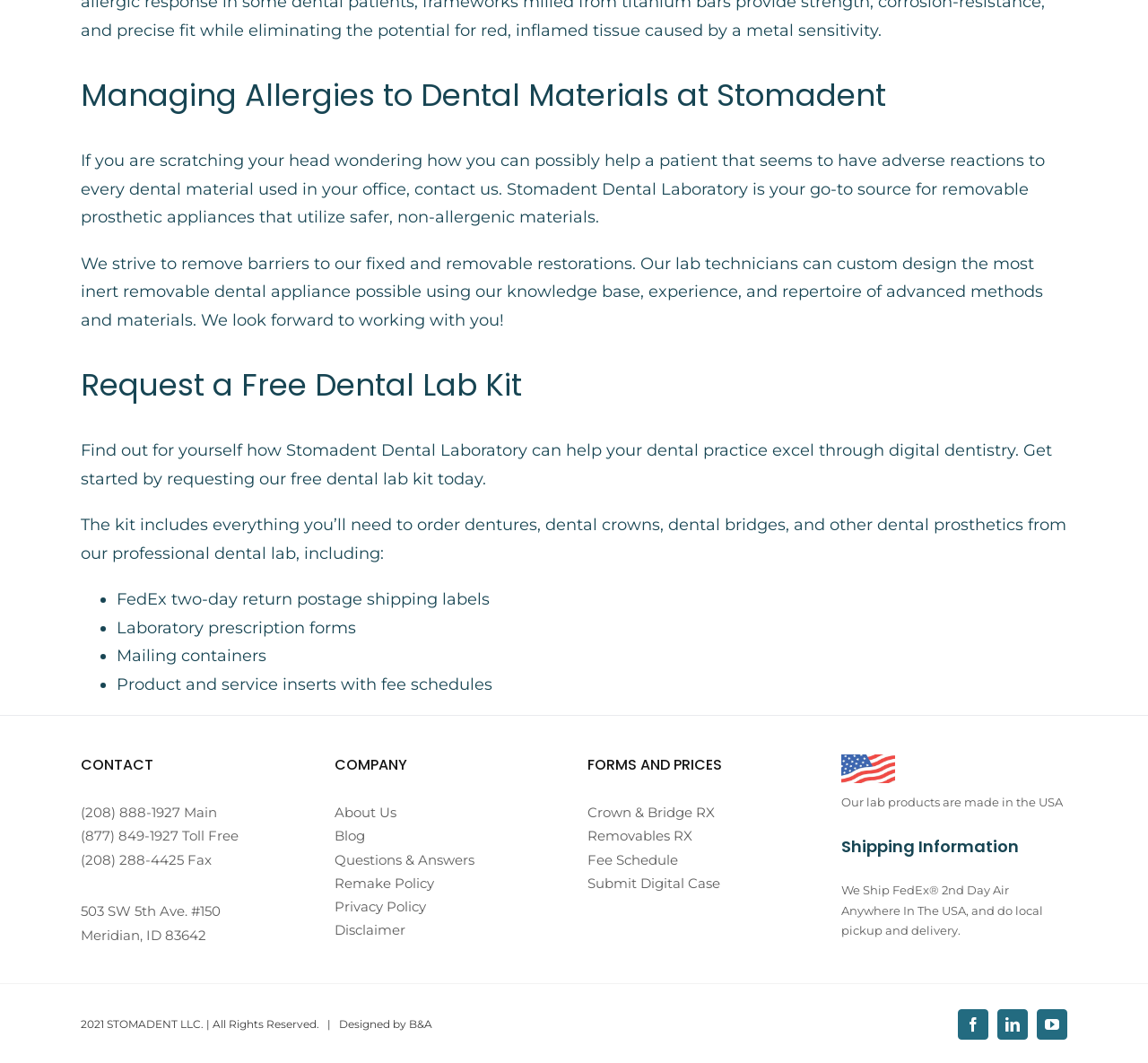Give a one-word or short phrase answer to this question: 
What is the shipping policy of Stomadent Dental Laboratory?

FedEx 2nd Day Air